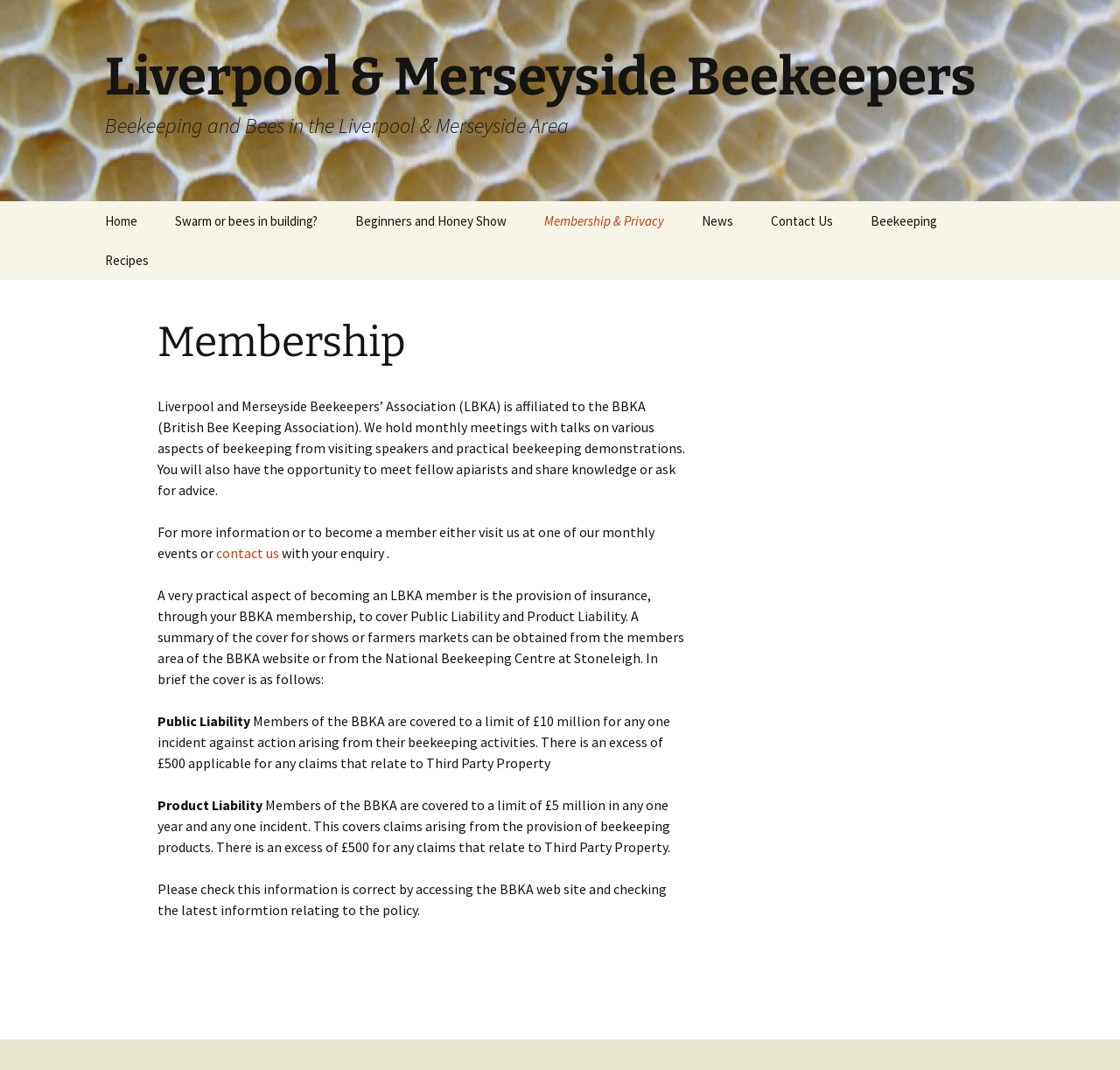Can you find the bounding box coordinates for the element that needs to be clicked to execute this instruction: "Click on 'Beekeeping'"? The coordinates should be given as four float numbers between 0 and 1, i.e., [left, top, right, bottom].

[0.762, 0.188, 0.852, 0.225]